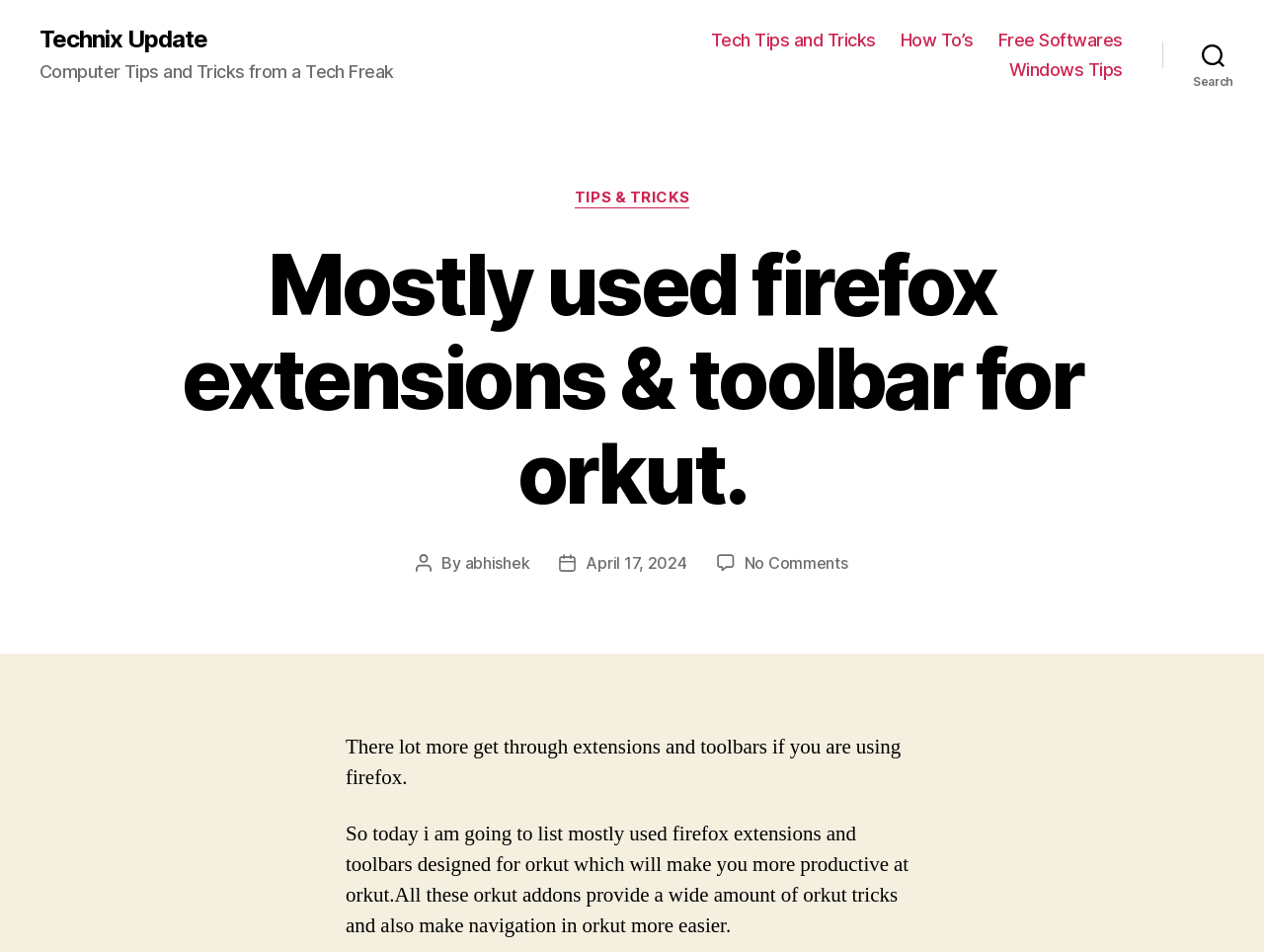Please find the bounding box coordinates (top-left x, top-left y, bottom-right x, bottom-right y) in the screenshot for the UI element described as follows: abhishek

[0.368, 0.581, 0.419, 0.601]